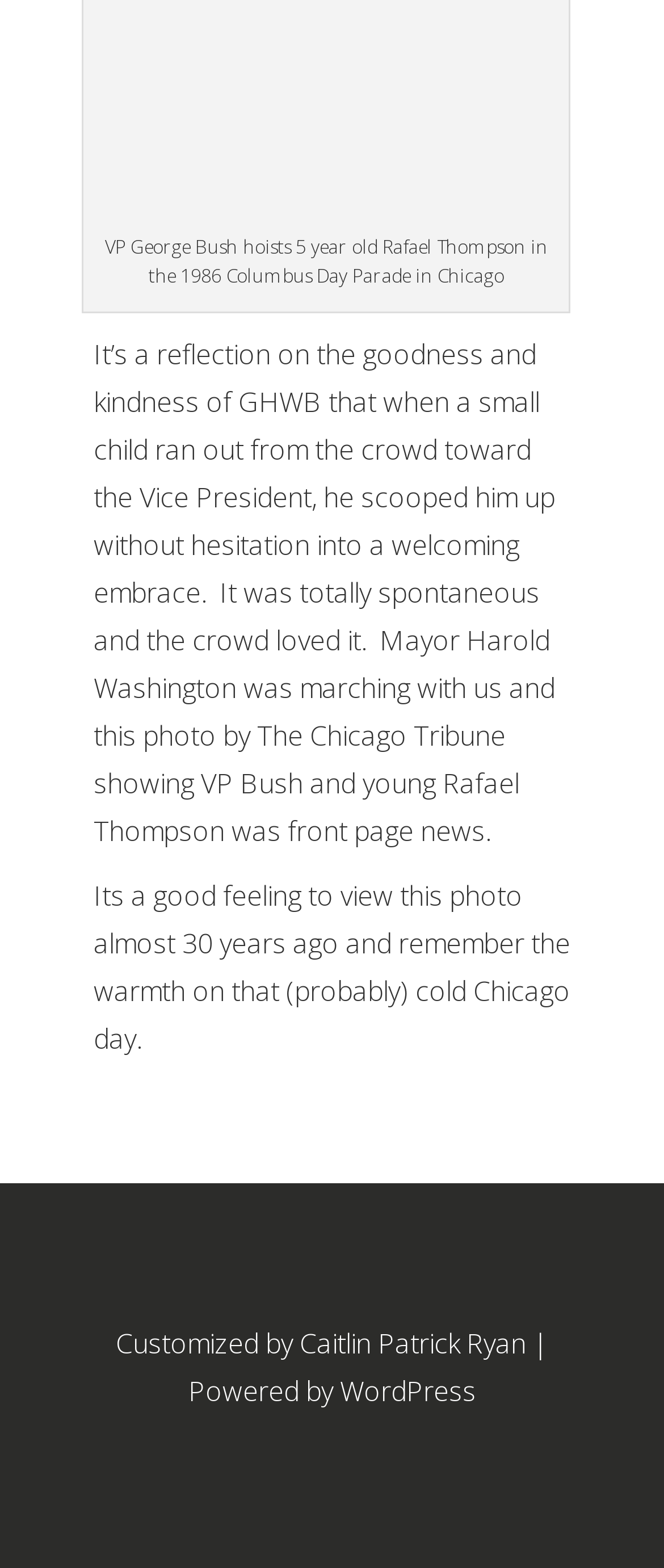What is the name of the child in the 1986 Columbus Day Parade?
Look at the image and provide a detailed response to the question.

The answer can be found in the StaticText element with the text 'VP George Bush hoists 5 year old Rafael Thompson in the 1986 Columbus Day Parade in Chicago'. This text indicates that the child's name is Rafael Thompson.